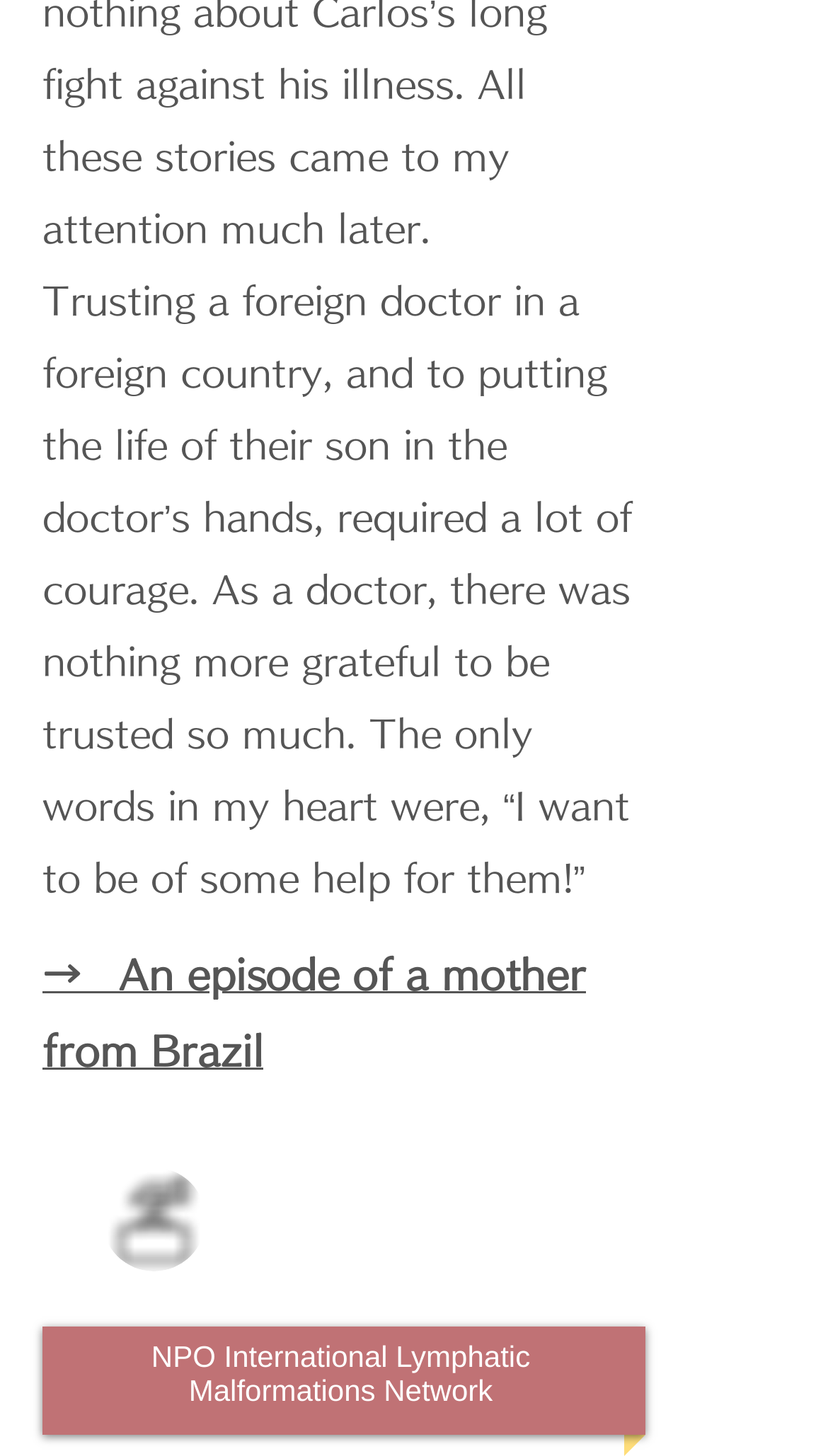Refer to the image and provide an in-depth answer to the question:
What is the topic of the story?

The topic of the story can be inferred from the heading '→ An episode of a mother from Brazil' which suggests that the story is about a mother from Brazil, possibly sharing her experience or episode related to medical treatment.